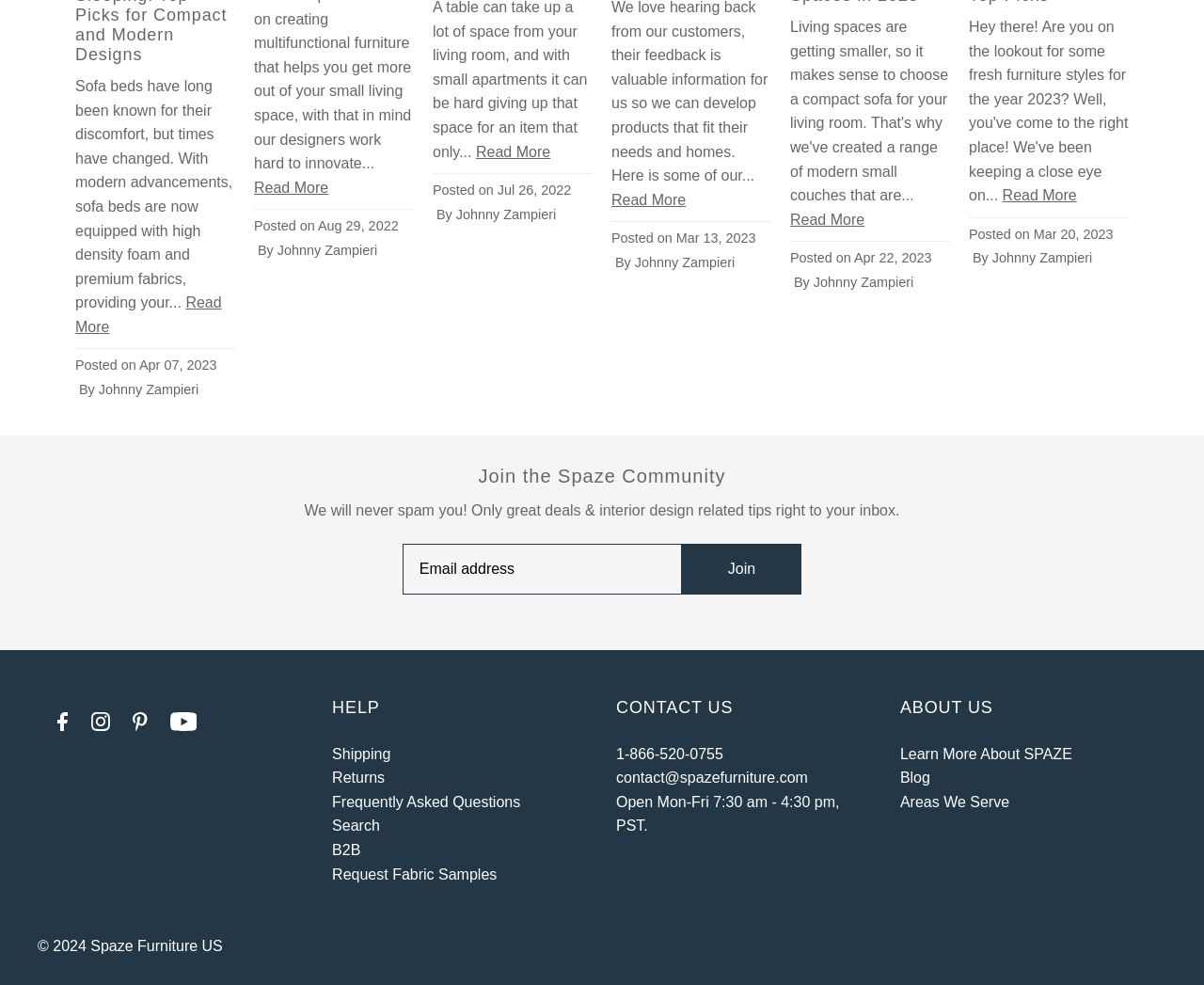Pinpoint the bounding box coordinates of the element to be clicked to execute the instruction: "Join the Spaze Community".

[0.566, 0.552, 0.666, 0.604]